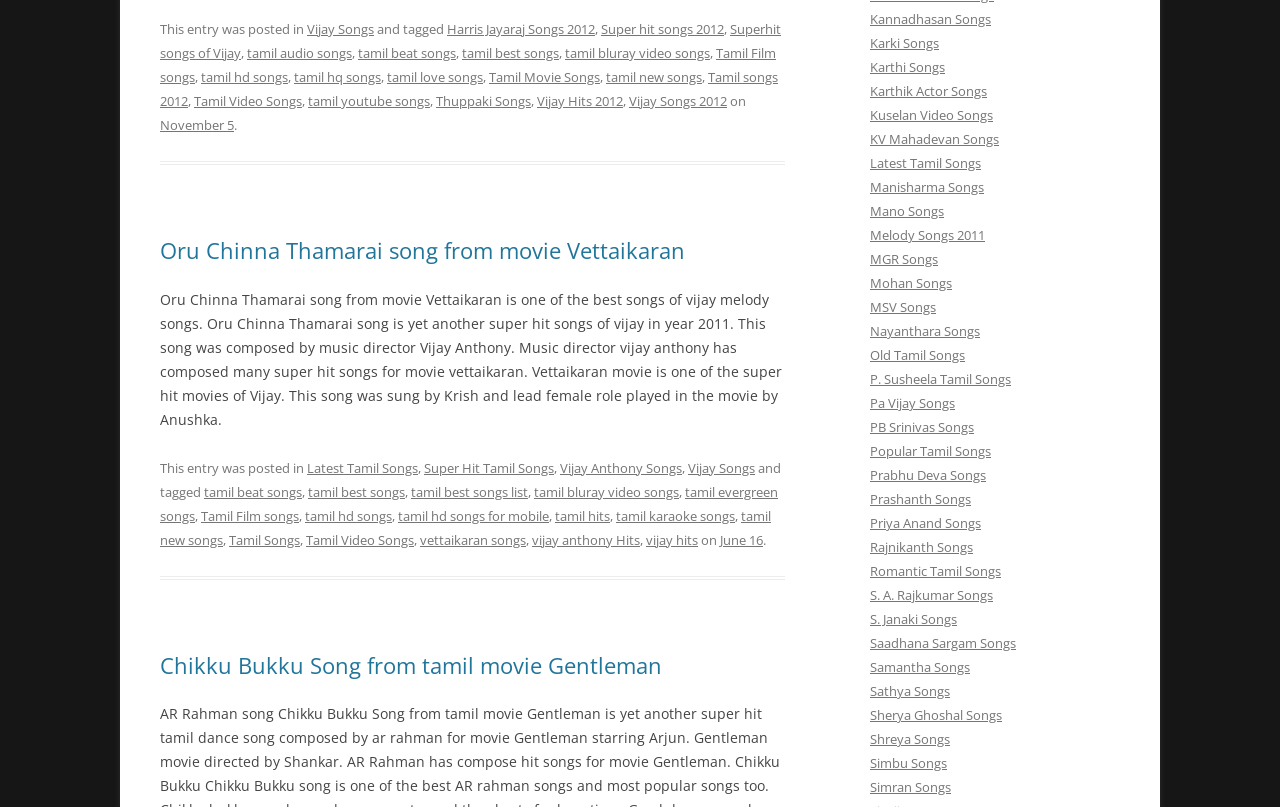Please locate the bounding box coordinates of the element's region that needs to be clicked to follow the instruction: "Click on the link 'Kannadhasan Songs'". The bounding box coordinates should be provided as four float numbers between 0 and 1, i.e., [left, top, right, bottom].

[0.68, 0.013, 0.774, 0.035]